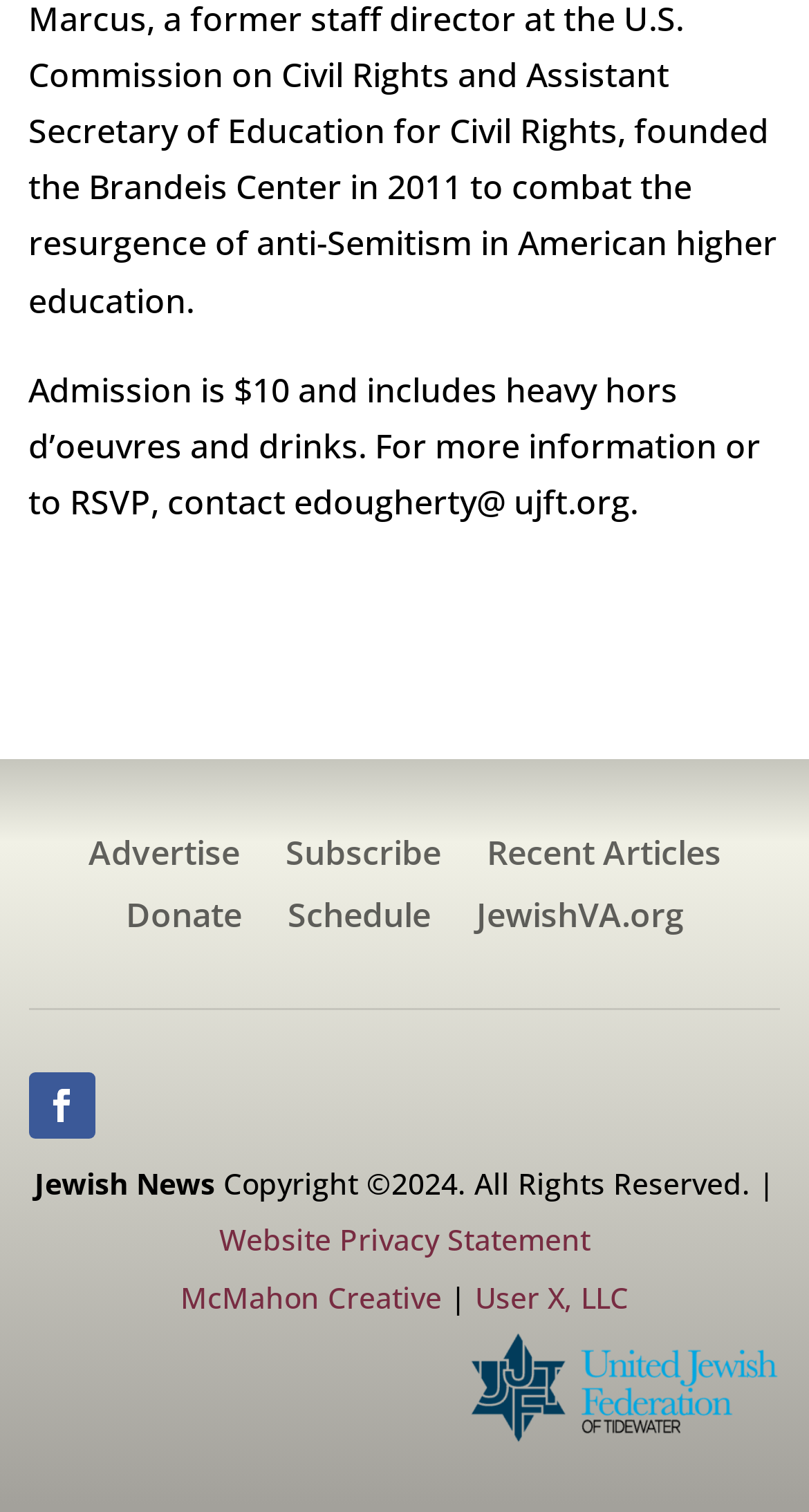Please specify the coordinates of the bounding box for the element that should be clicked to carry out this instruction: "Go to JewishVA.org". The coordinates must be four float numbers between 0 and 1, formatted as [left, top, right, bottom].

[0.588, 0.596, 0.845, 0.626]